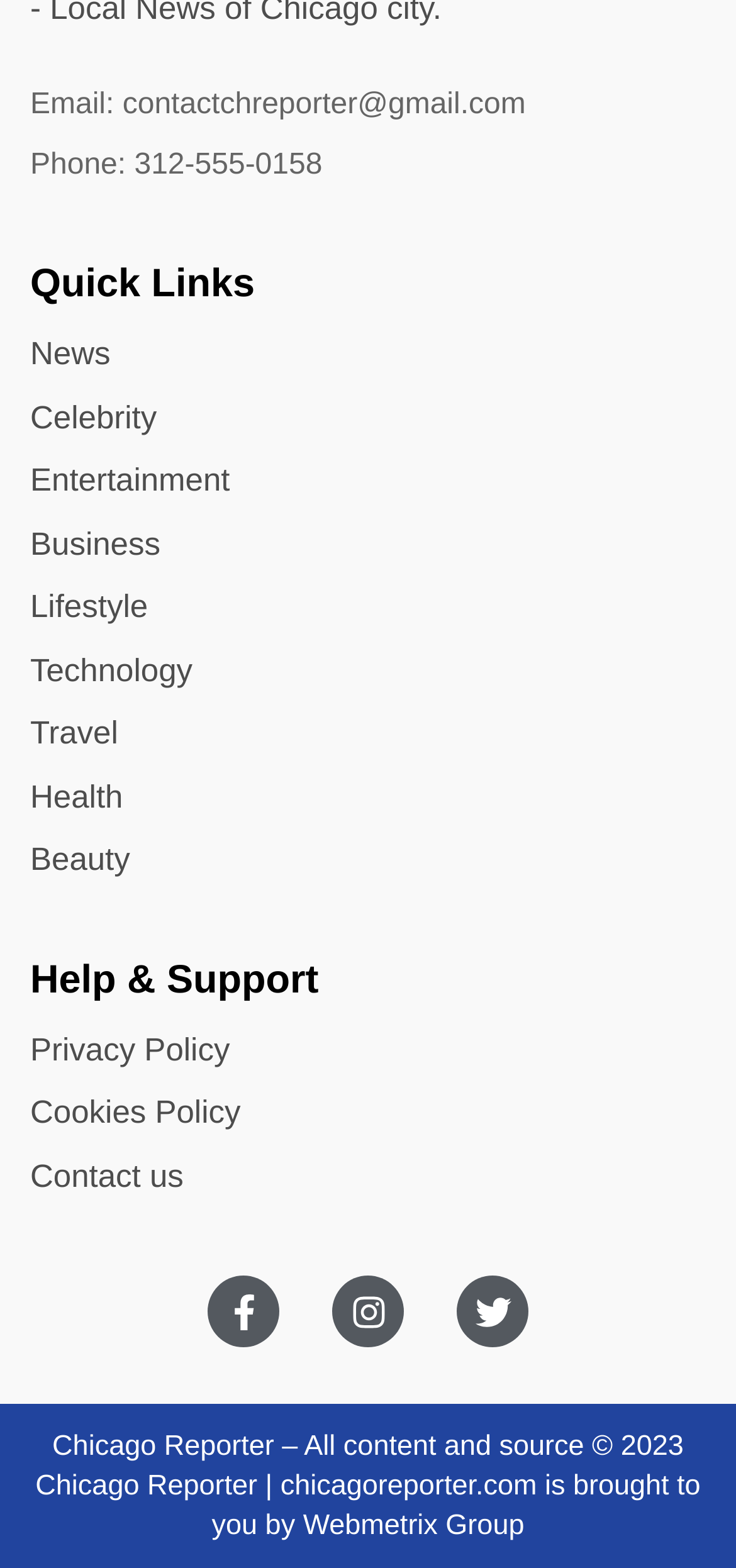Please give a one-word or short phrase response to the following question: 
What is the contact email?

contactchreporter@gmail.com